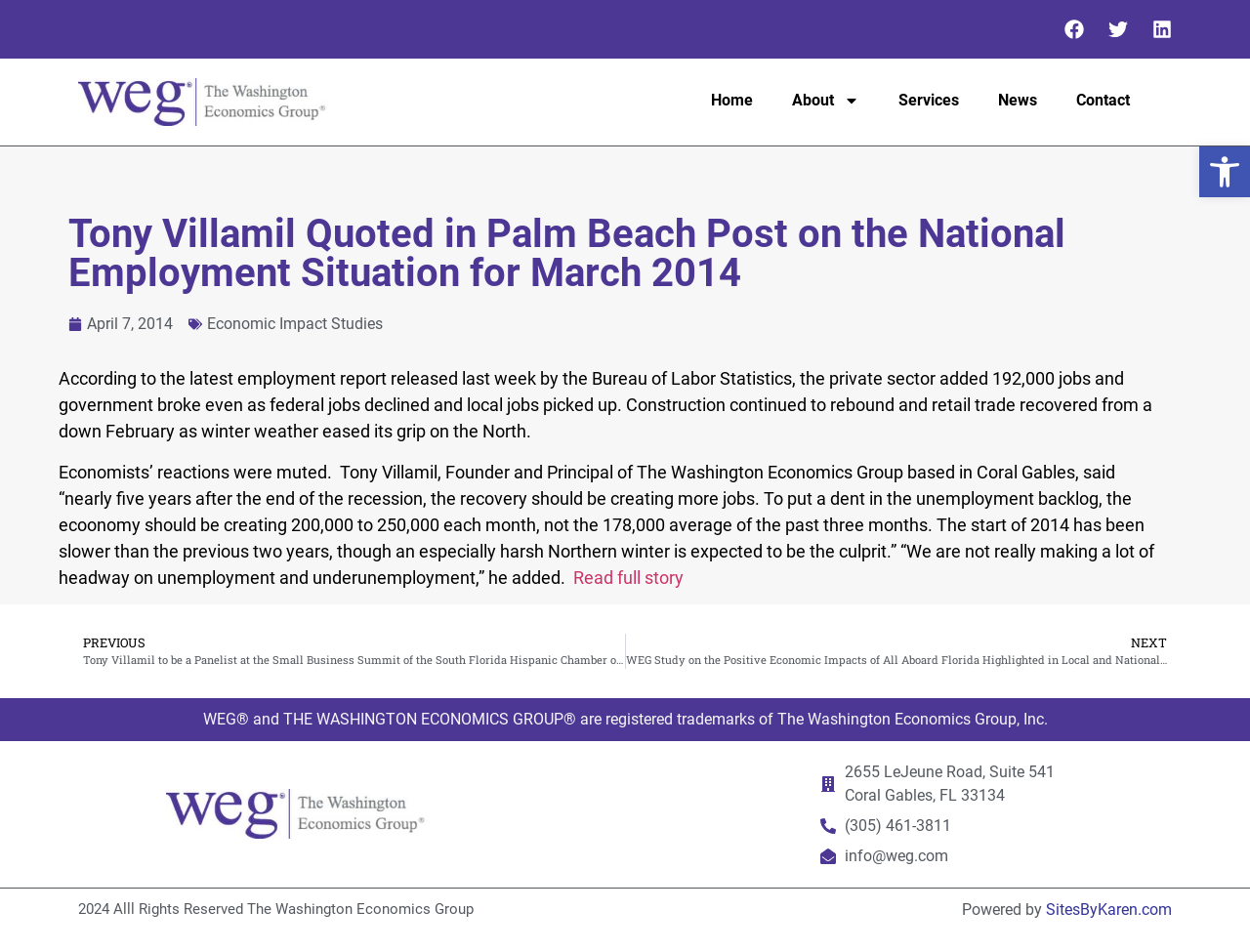How many links are there in the webpage?
Answer the question with just one word or phrase using the image.

15